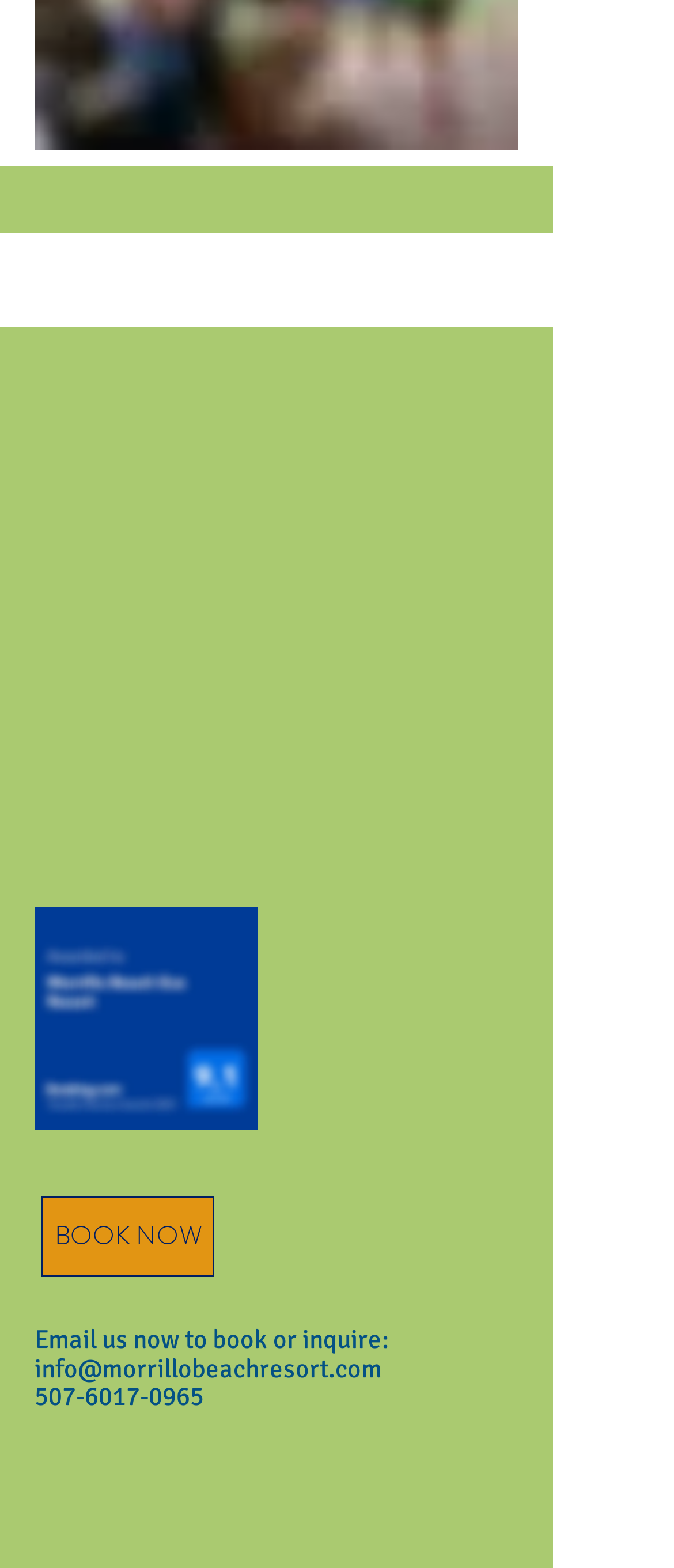What is the email address to book or inquire? Examine the screenshot and reply using just one word or a brief phrase.

info@morrillobeachresort.com